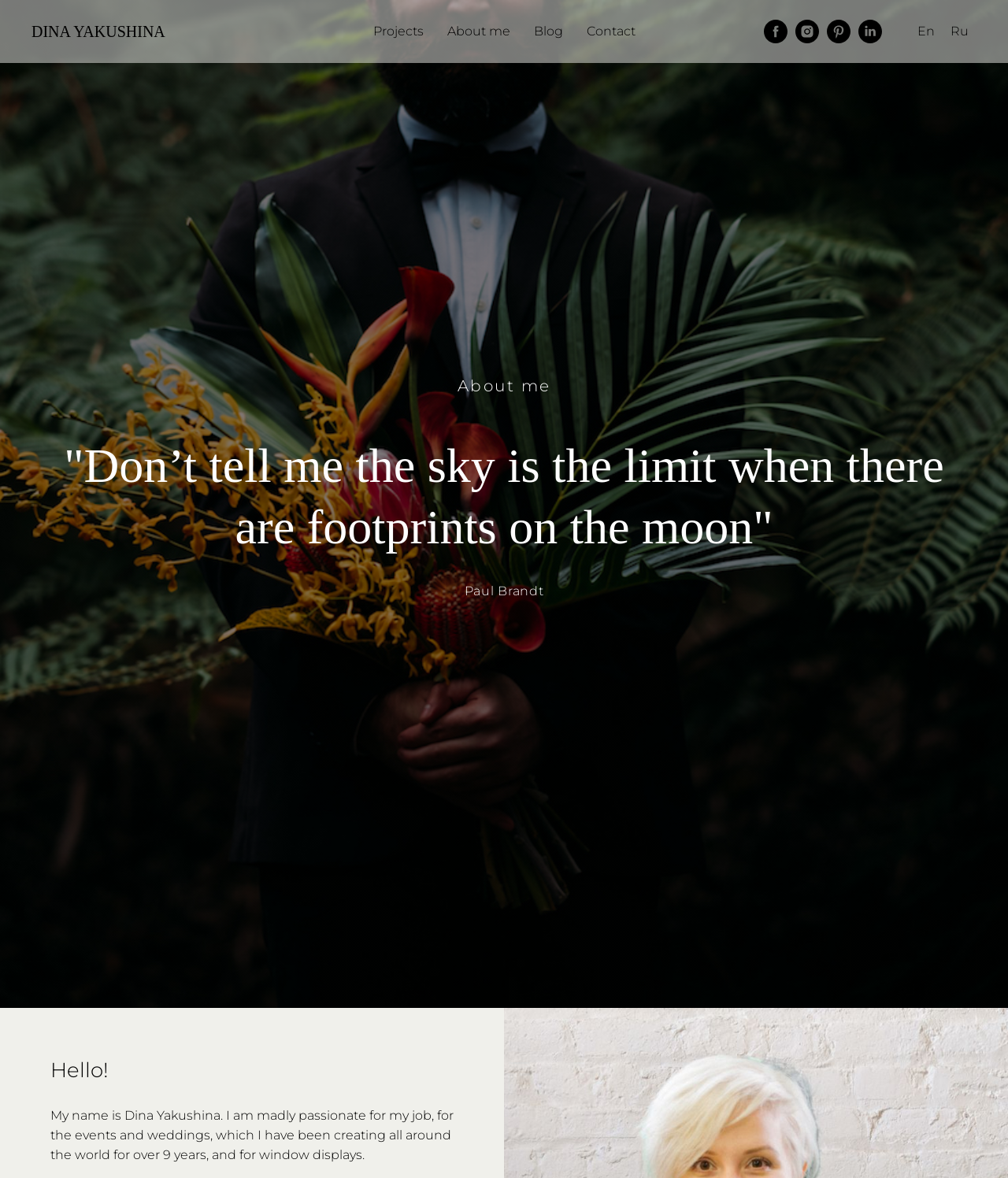Identify the bounding box coordinates necessary to click and complete the given instruction: "visit the 'About me' page".

[0.443, 0.02, 0.506, 0.033]